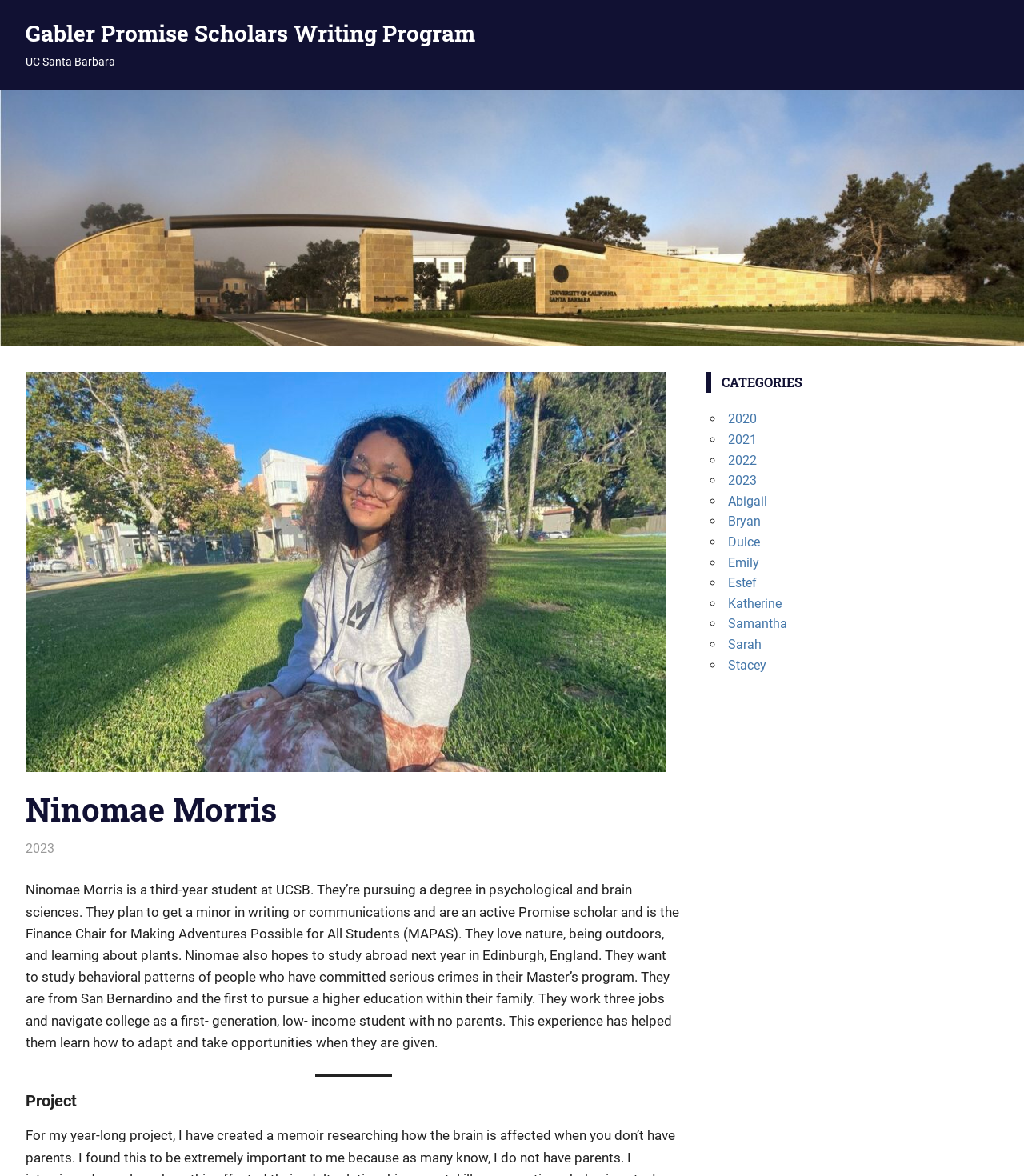Determine the bounding box coordinates of the clickable element to complete this instruction: "Explore the category 2023". Provide the coordinates in the format of four float numbers between 0 and 1, [left, top, right, bottom].

[0.711, 0.402, 0.739, 0.415]